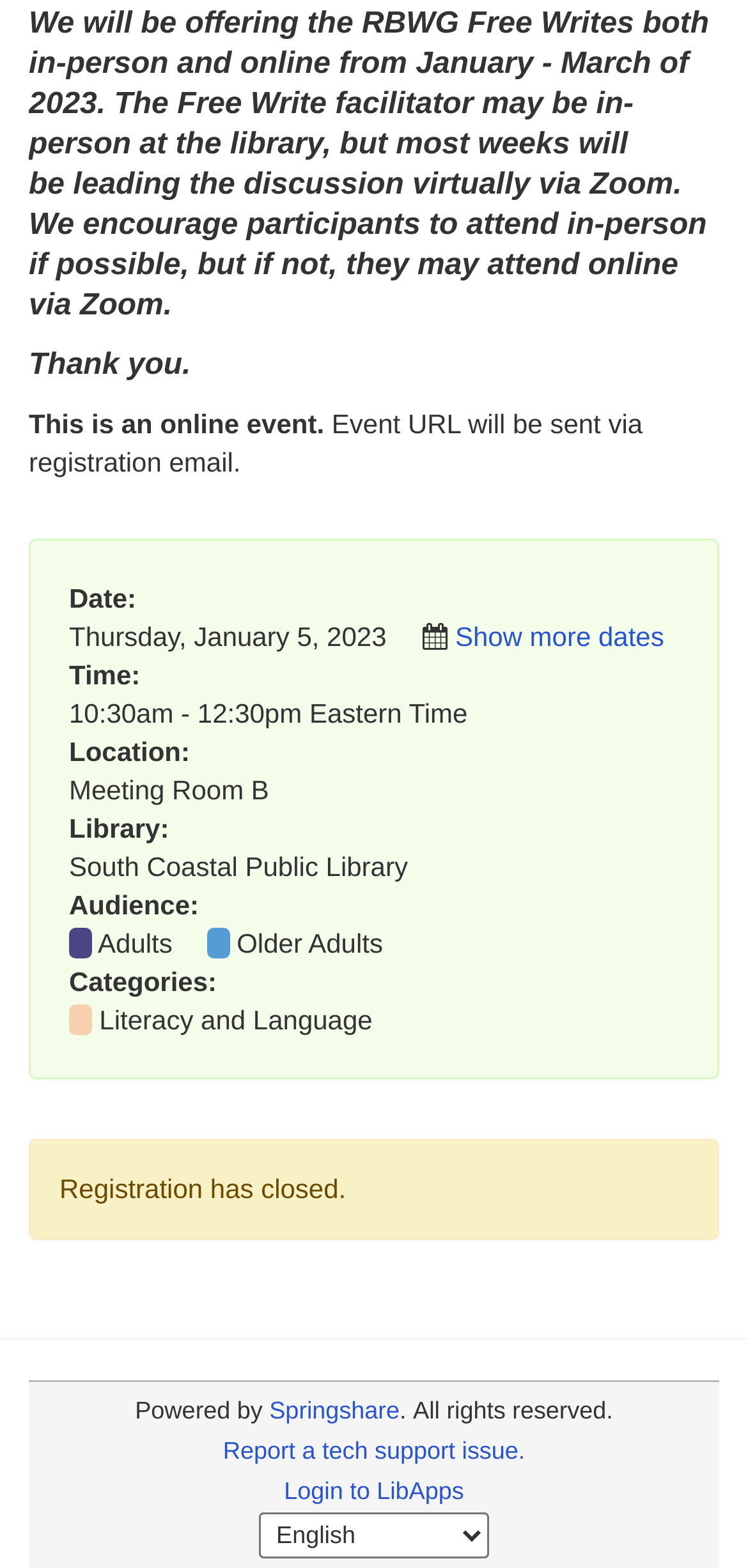Specify the bounding box coordinates of the area that needs to be clicked to achieve the following instruction: "Click 'Adults'".

[0.131, 0.591, 0.231, 0.611]